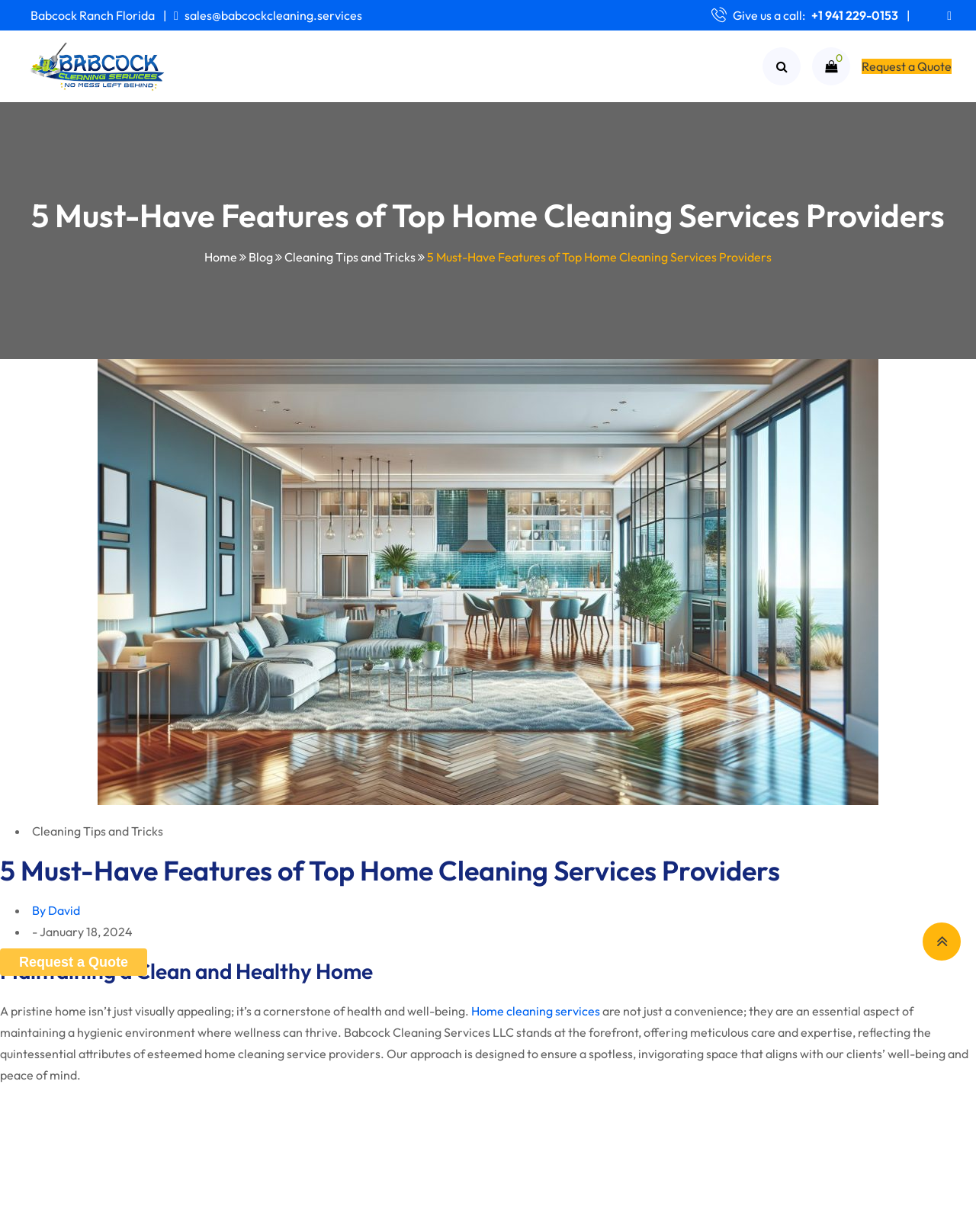What is the name of the cleaning services company?
Using the image, give a concise answer in the form of a single word or short phrase.

Babcock Cleaning Services